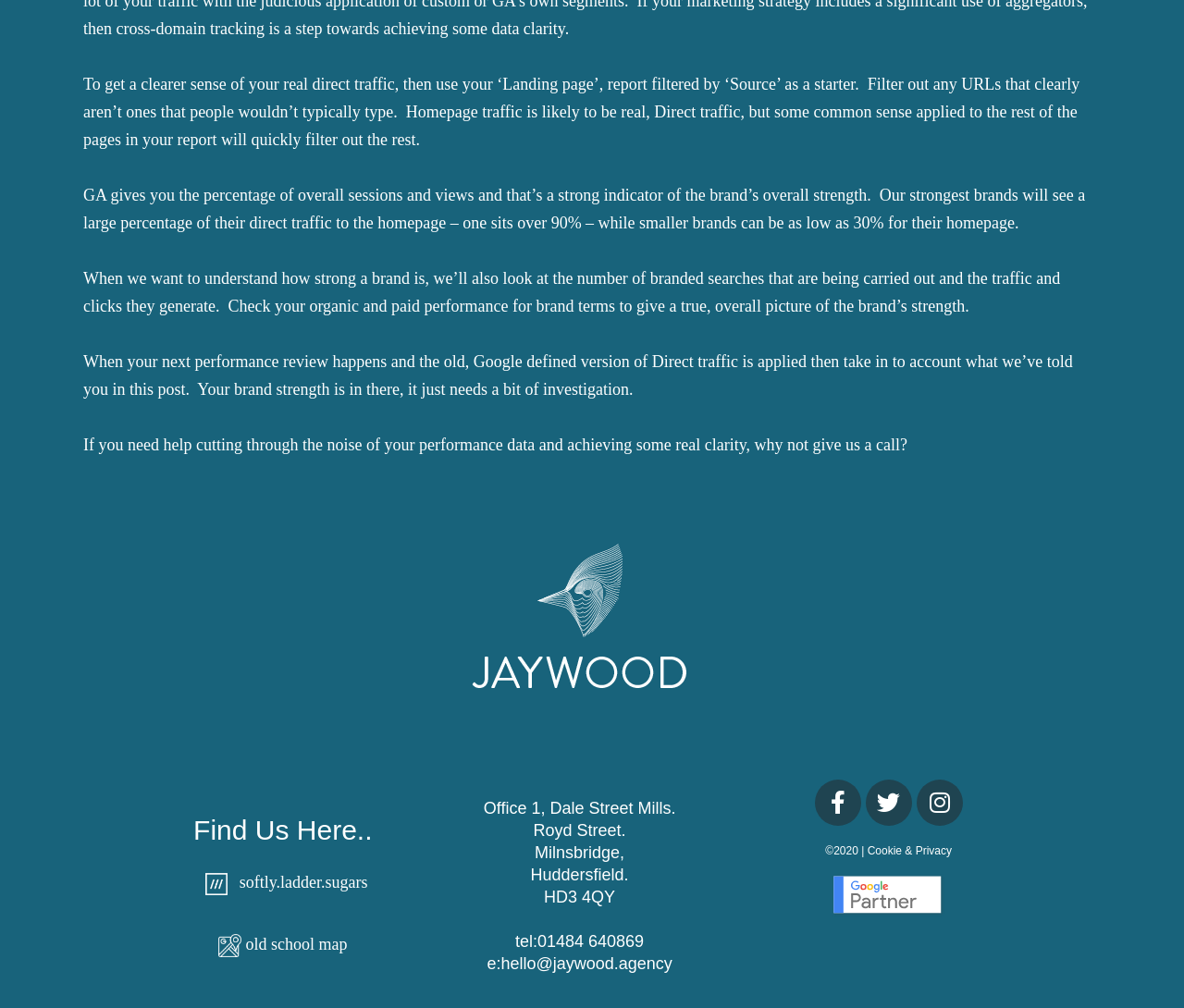Could you specify the bounding box coordinates for the clickable section to complete the following instruction: "View the 'Jaywood Agency Logo'"?

[0.39, 0.51, 0.59, 0.744]